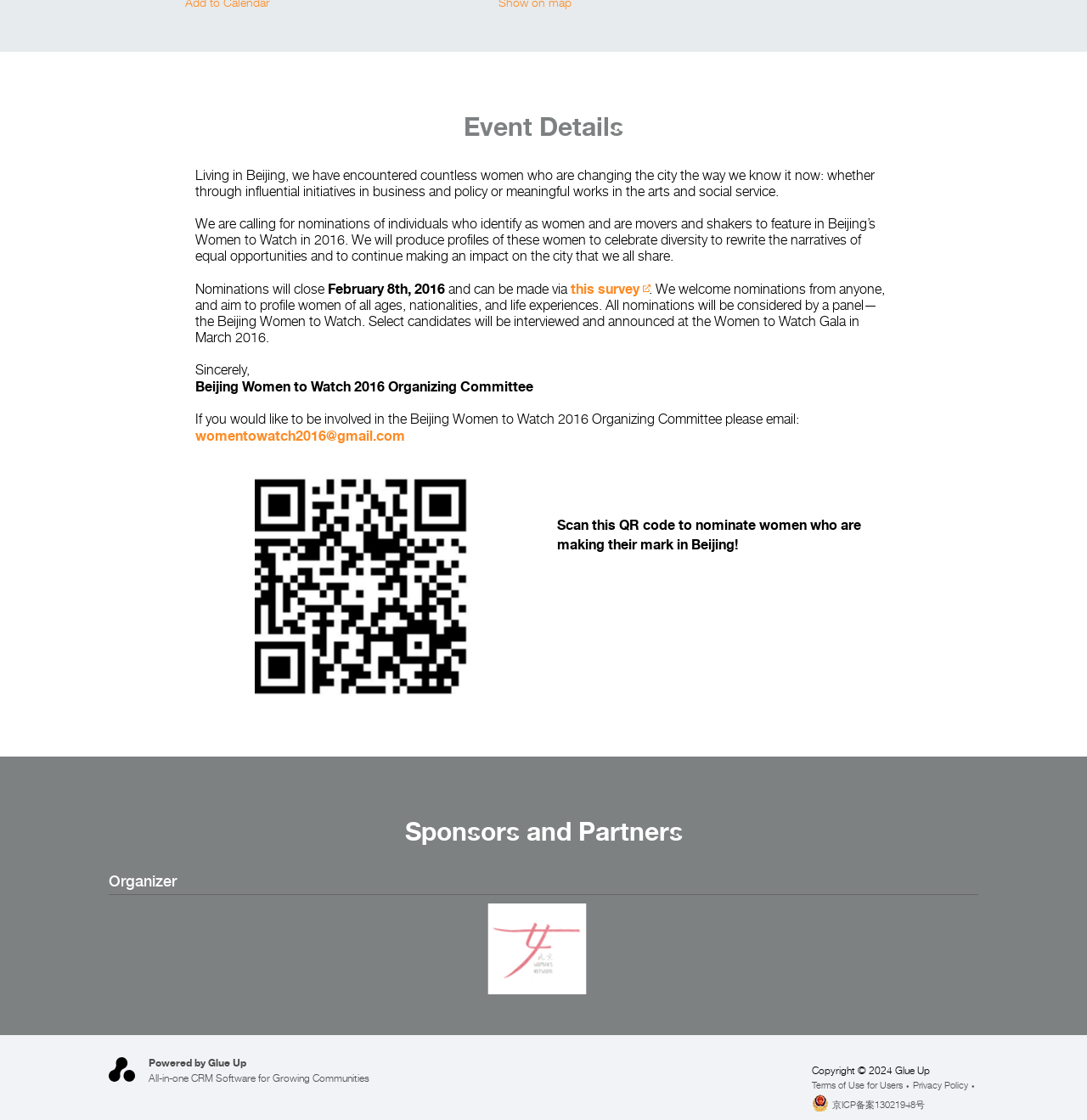Locate the bounding box coordinates of the UI element described by: "this survey​". The bounding box coordinates should consist of four float numbers between 0 and 1, i.e., [left, top, right, bottom].

[0.525, 0.251, 0.597, 0.265]